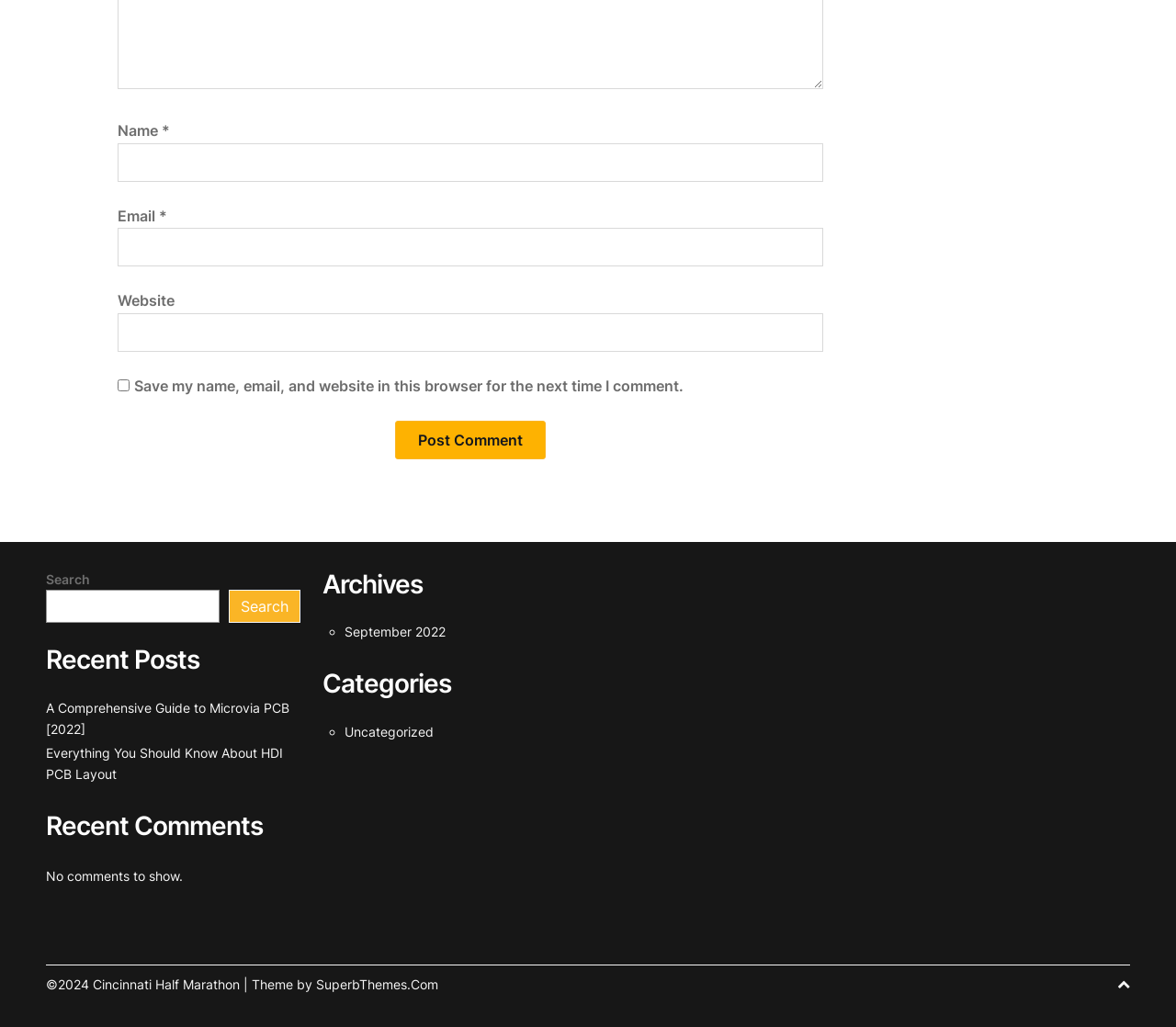Answer the question below in one word or phrase:
What is the function of the button at the bottom right?

Back to top